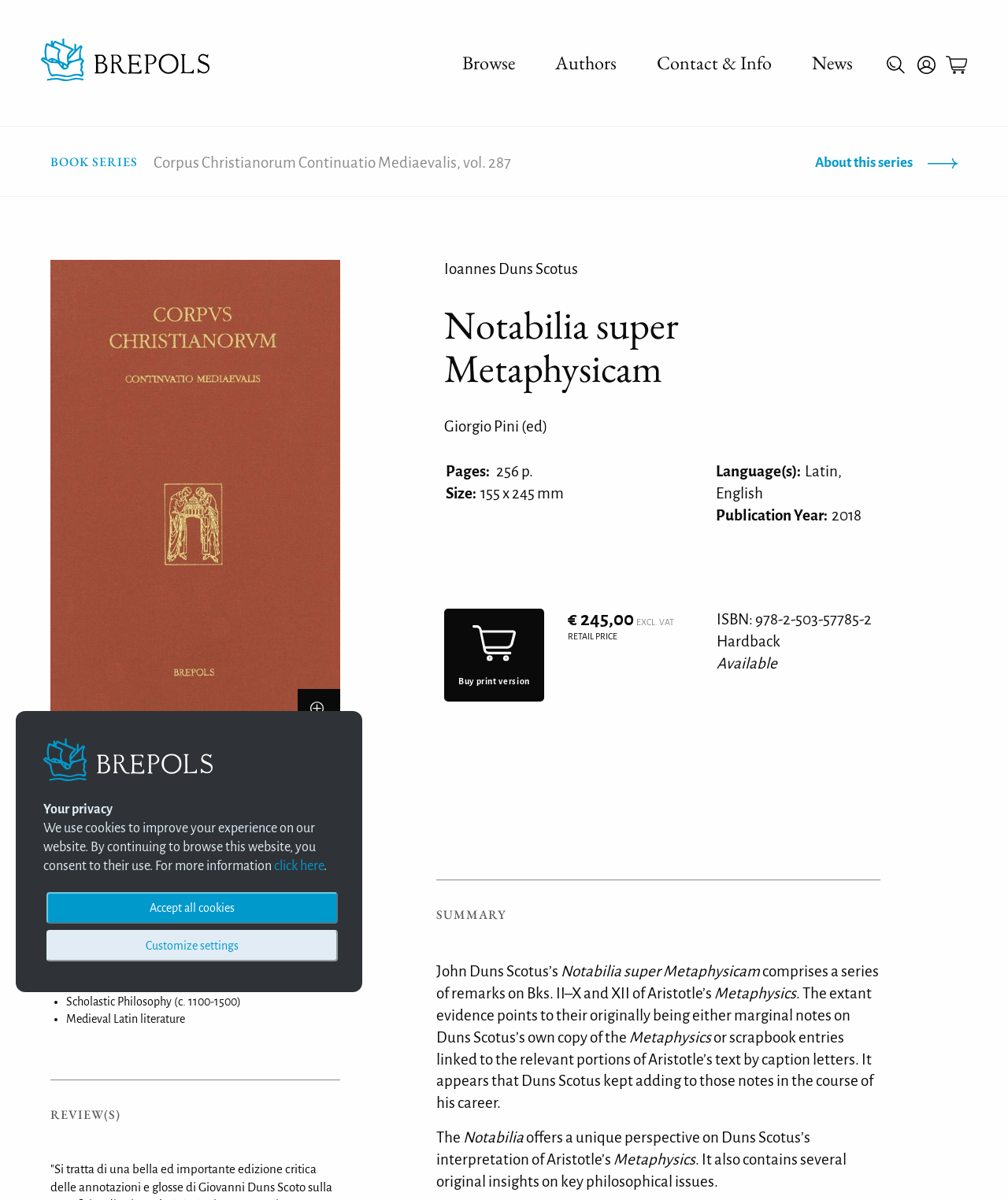Who is the editor of the book?
Use the image to give a comprehensive and detailed response to the question.

I found the editor of the book by looking at the heading elements on the webpage. The heading element with the text 'Giorgio Pini (ed)' indicates that Giorgio Pini is the editor of the book.